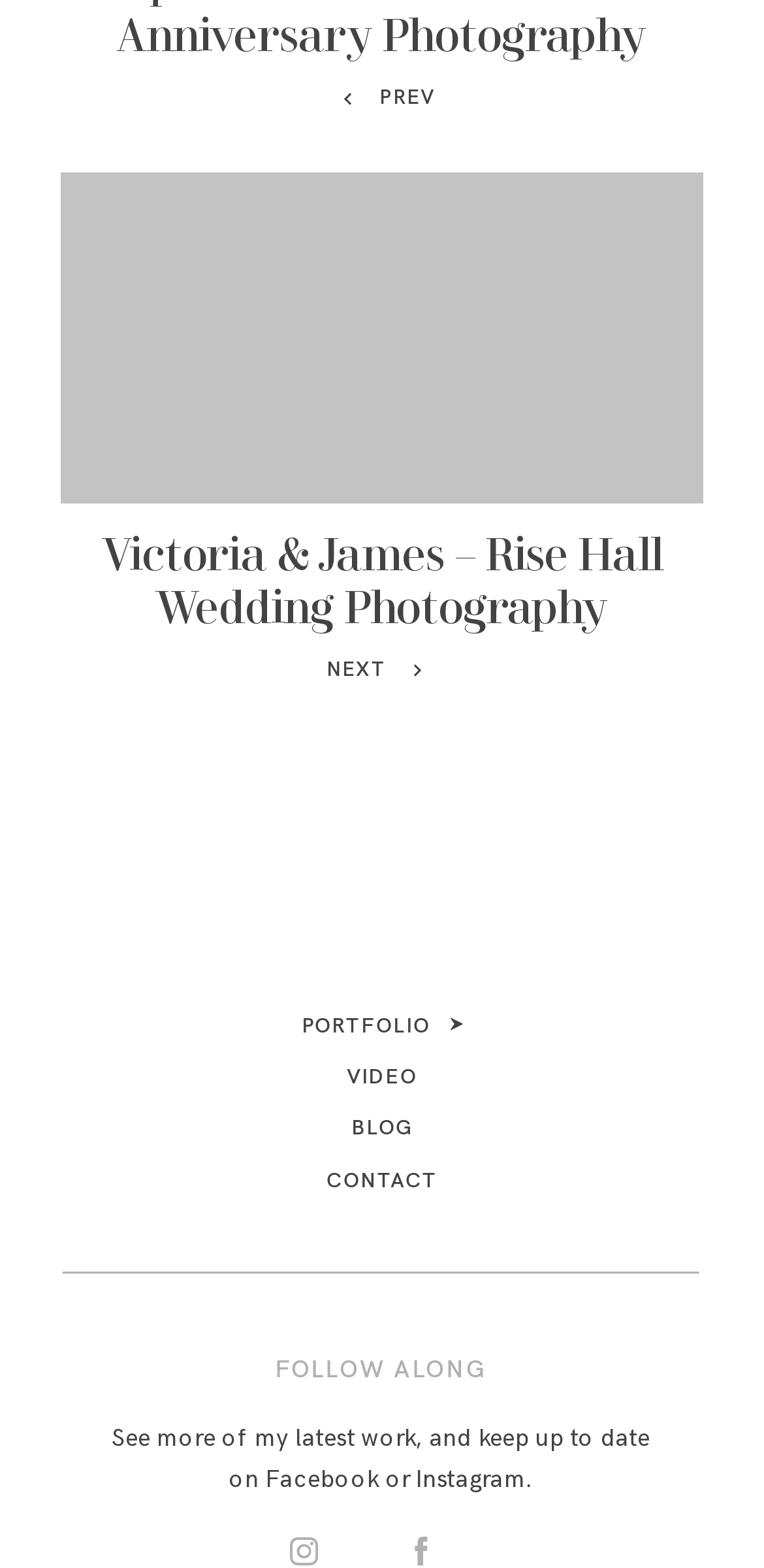How many categories of photography are listed?
Please provide a comprehensive answer based on the visual information in the image.

The answer can be found by counting the number of link elements with categories of photography, which are 'WEDDING', 'ADVENTURE', 'DESTINATION', and 'FAMILY', located at the middle of the webpage.